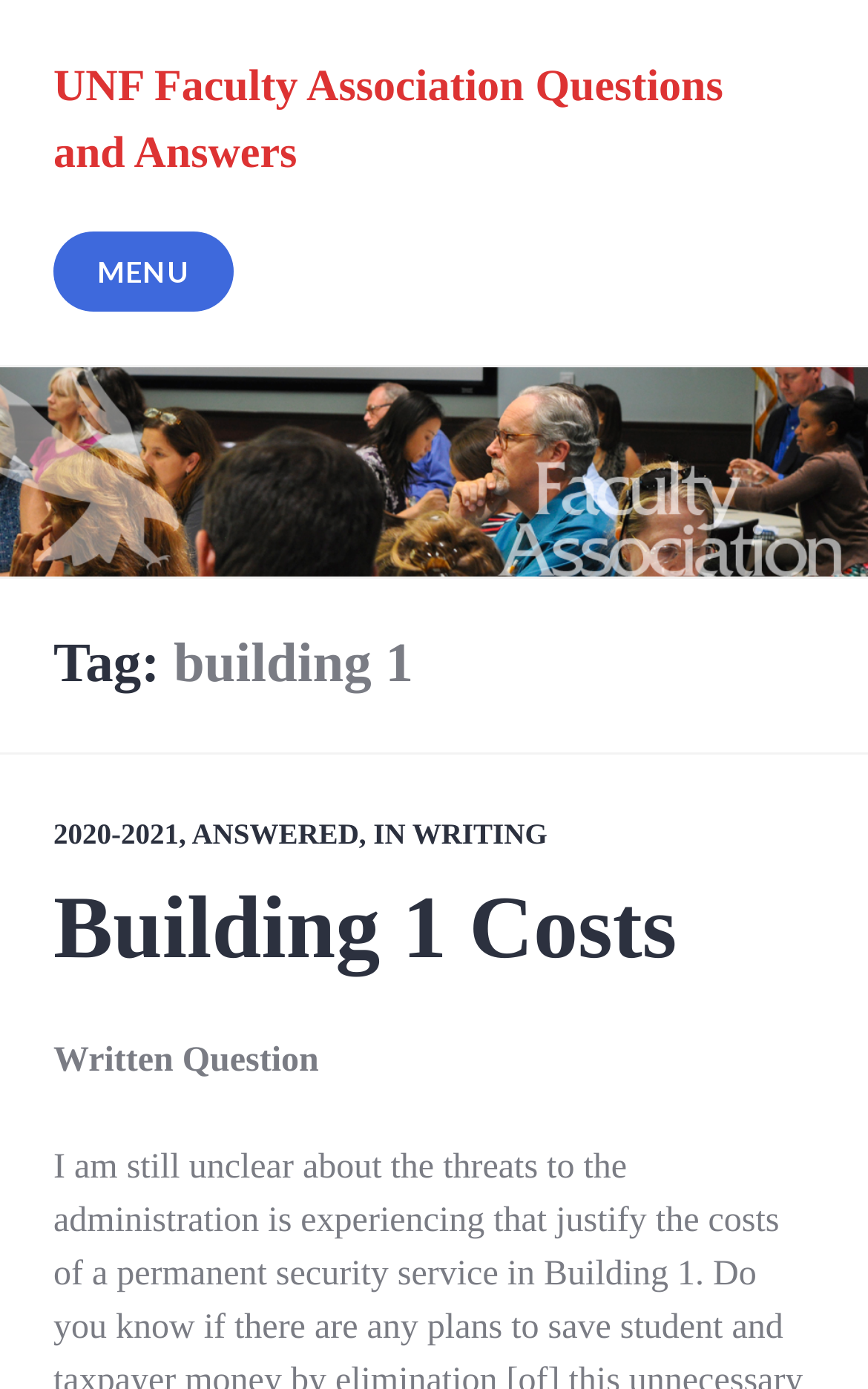Extract the heading text from the webpage.

Tag: building 1